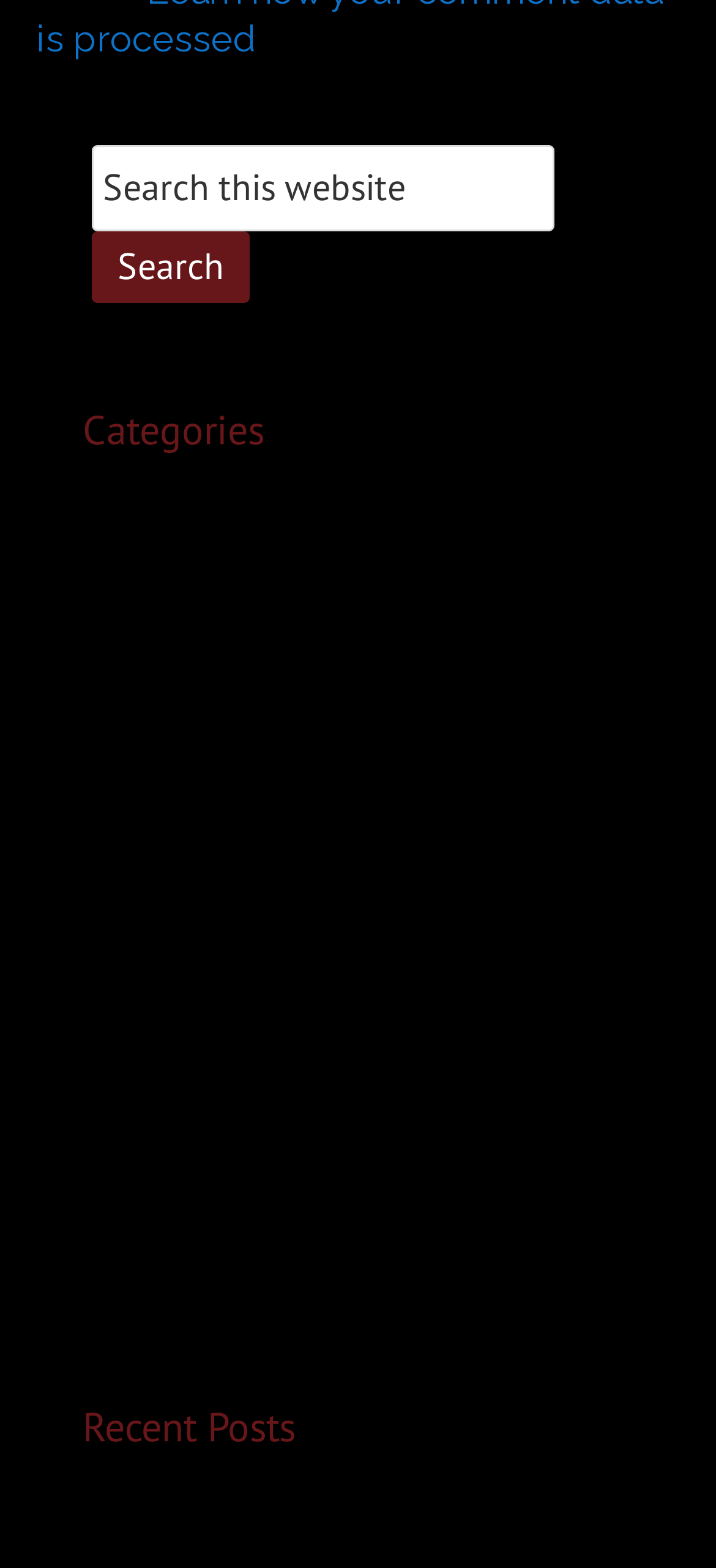Locate the bounding box coordinates of the clickable part needed for the task: "Search this website".

[0.128, 0.092, 0.774, 0.147]